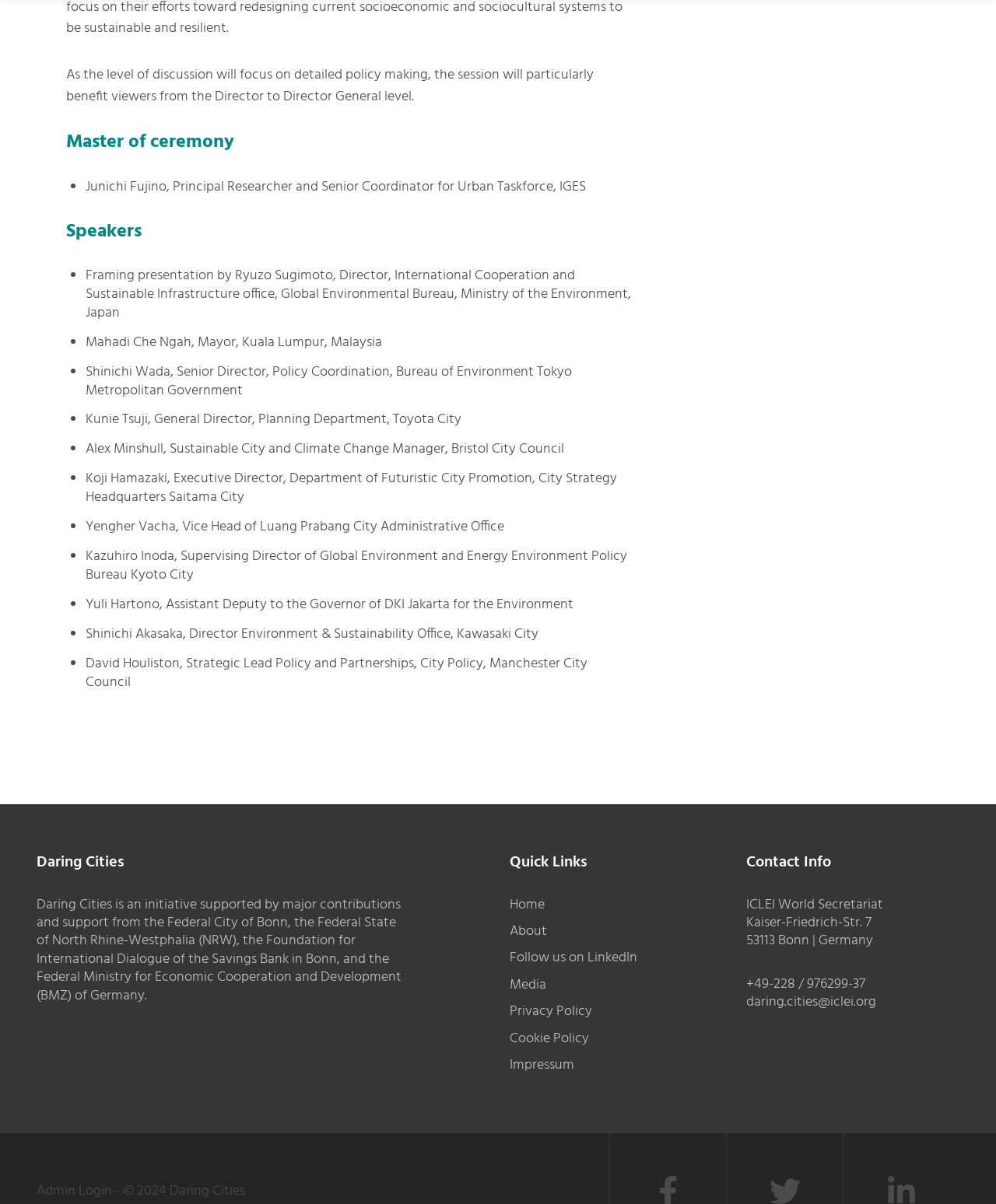Please determine the bounding box coordinates of the element's region to click for the following instruction: "Follow Daring Cities on LinkedIn".

[0.512, 0.786, 0.64, 0.805]